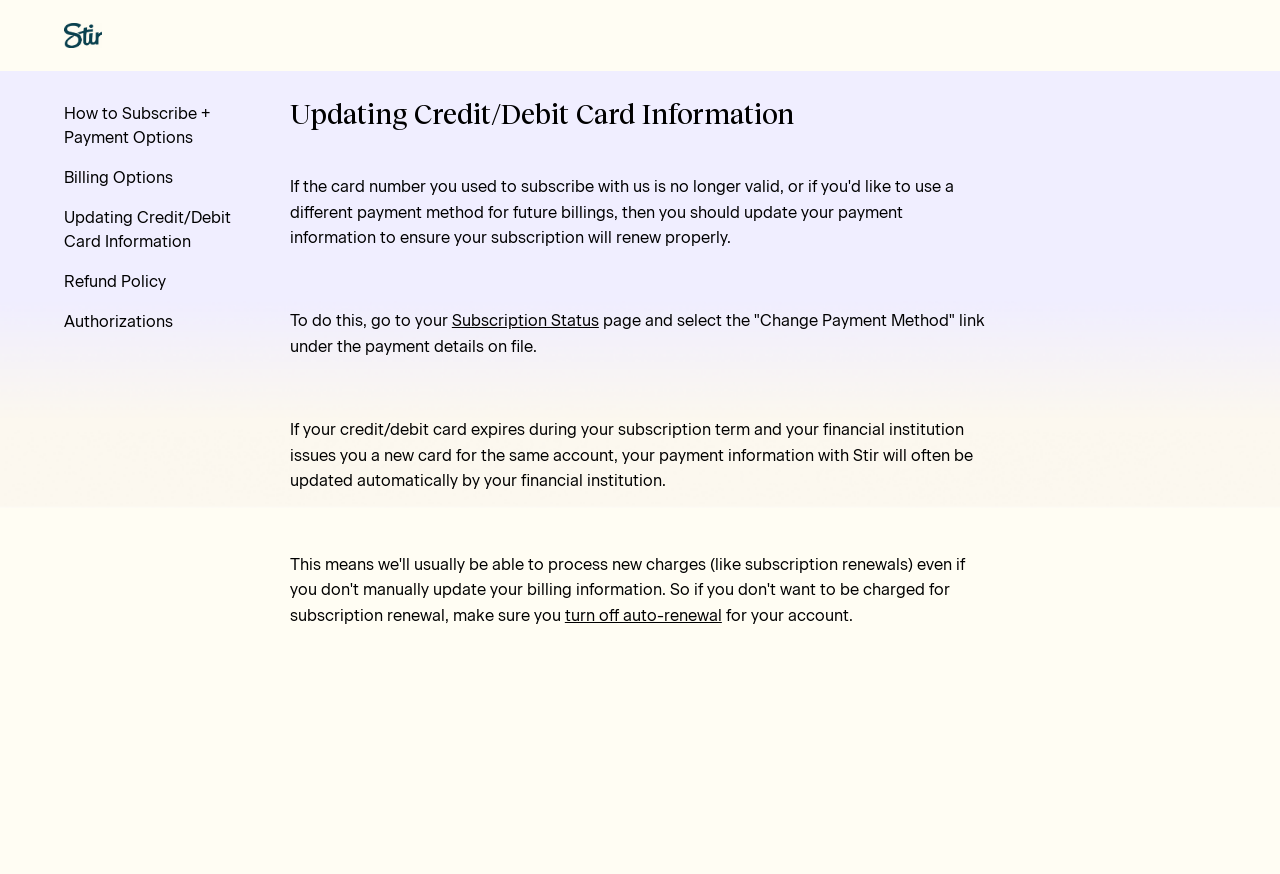Show me the bounding box coordinates of the clickable region to achieve the task as per the instruction: "view Billing Options".

[0.05, 0.19, 0.203, 0.217]